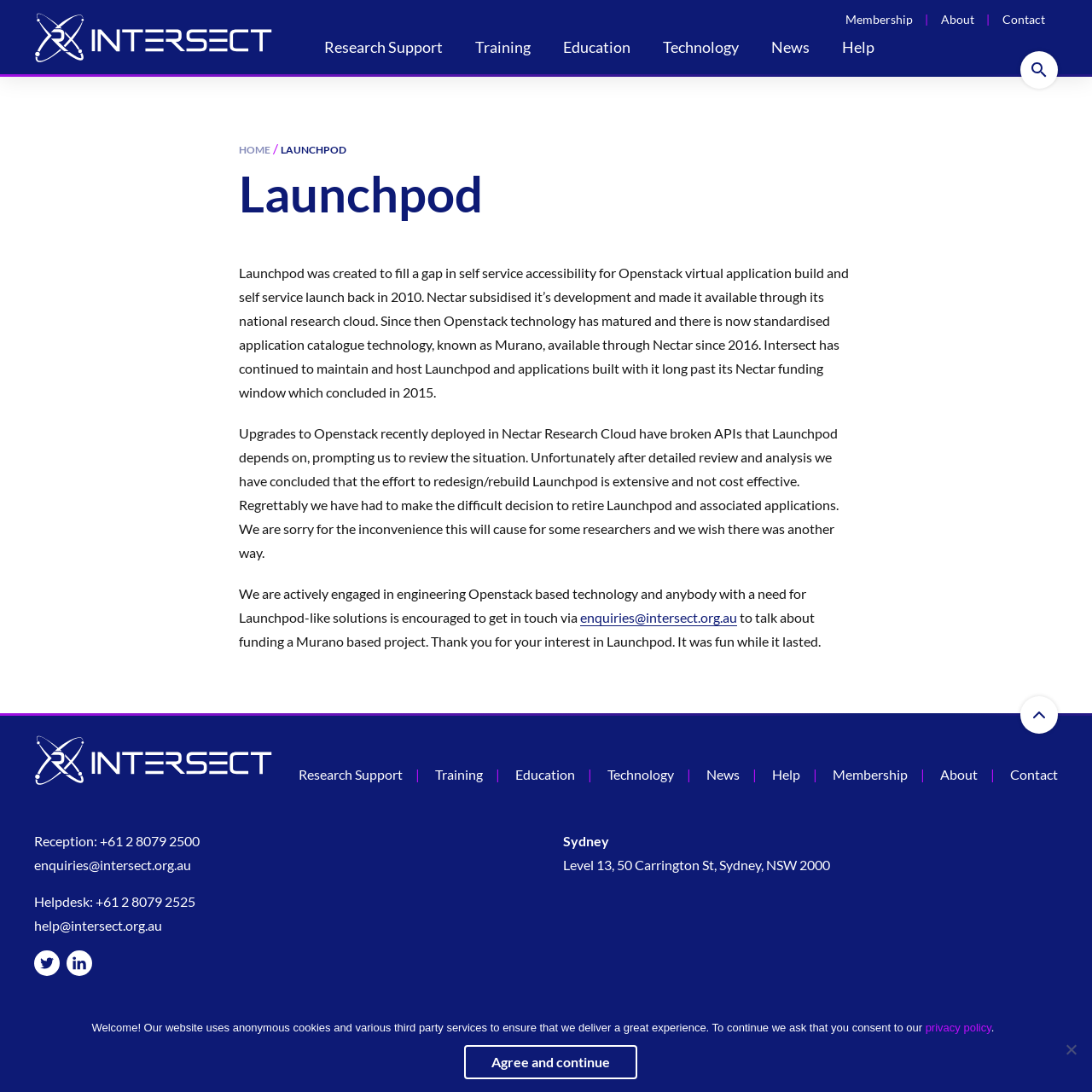Respond concisely with one word or phrase to the following query:
What is the name of the organization that created Launchpod?

Intersect